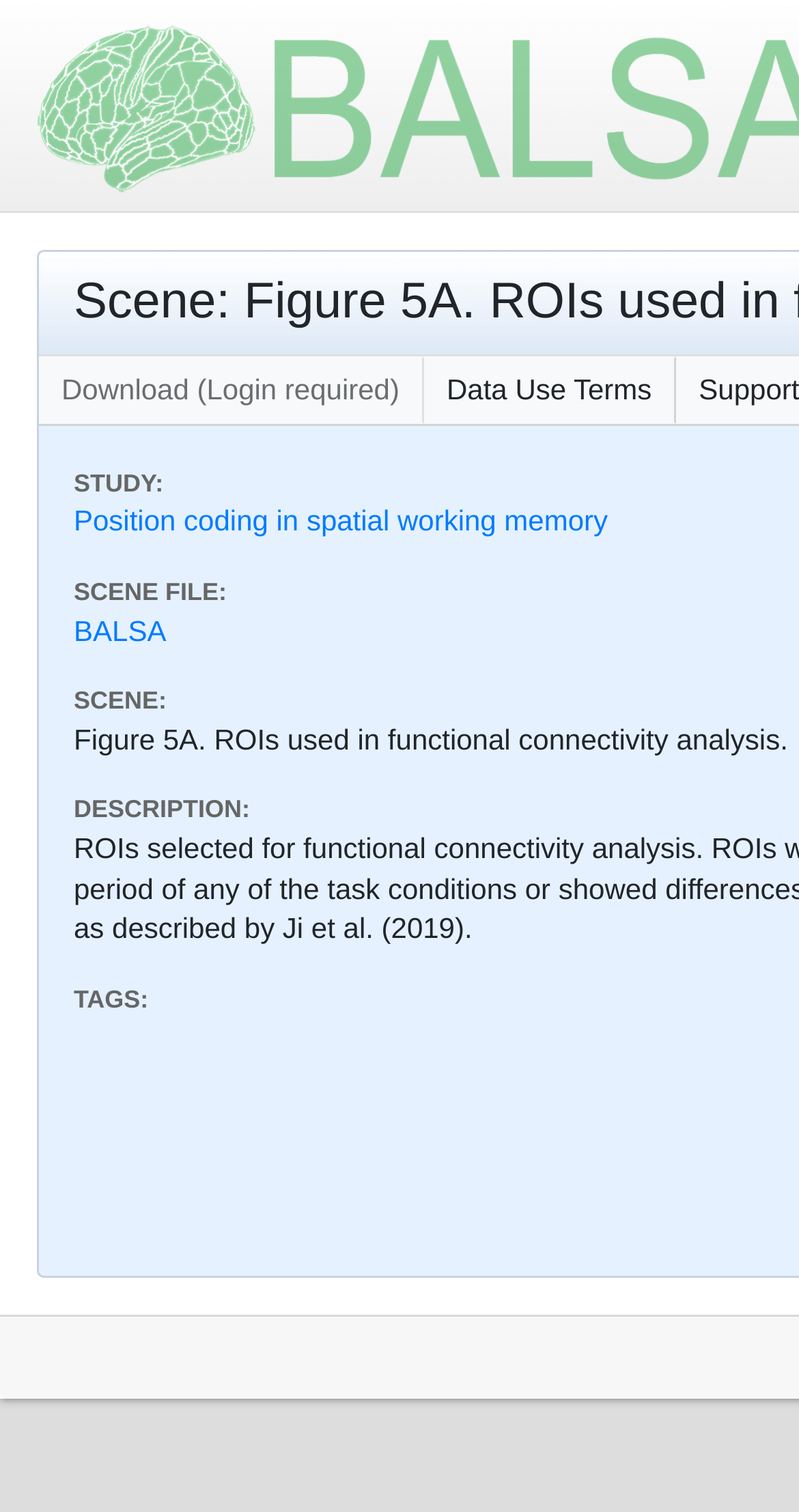For the element described, predict the bounding box coordinates as (top-left x, top-left y, bottom-right x, bottom-right y). All values should be between 0 and 1. Element description: Data Use Terms

[0.529, 0.236, 0.845, 0.281]